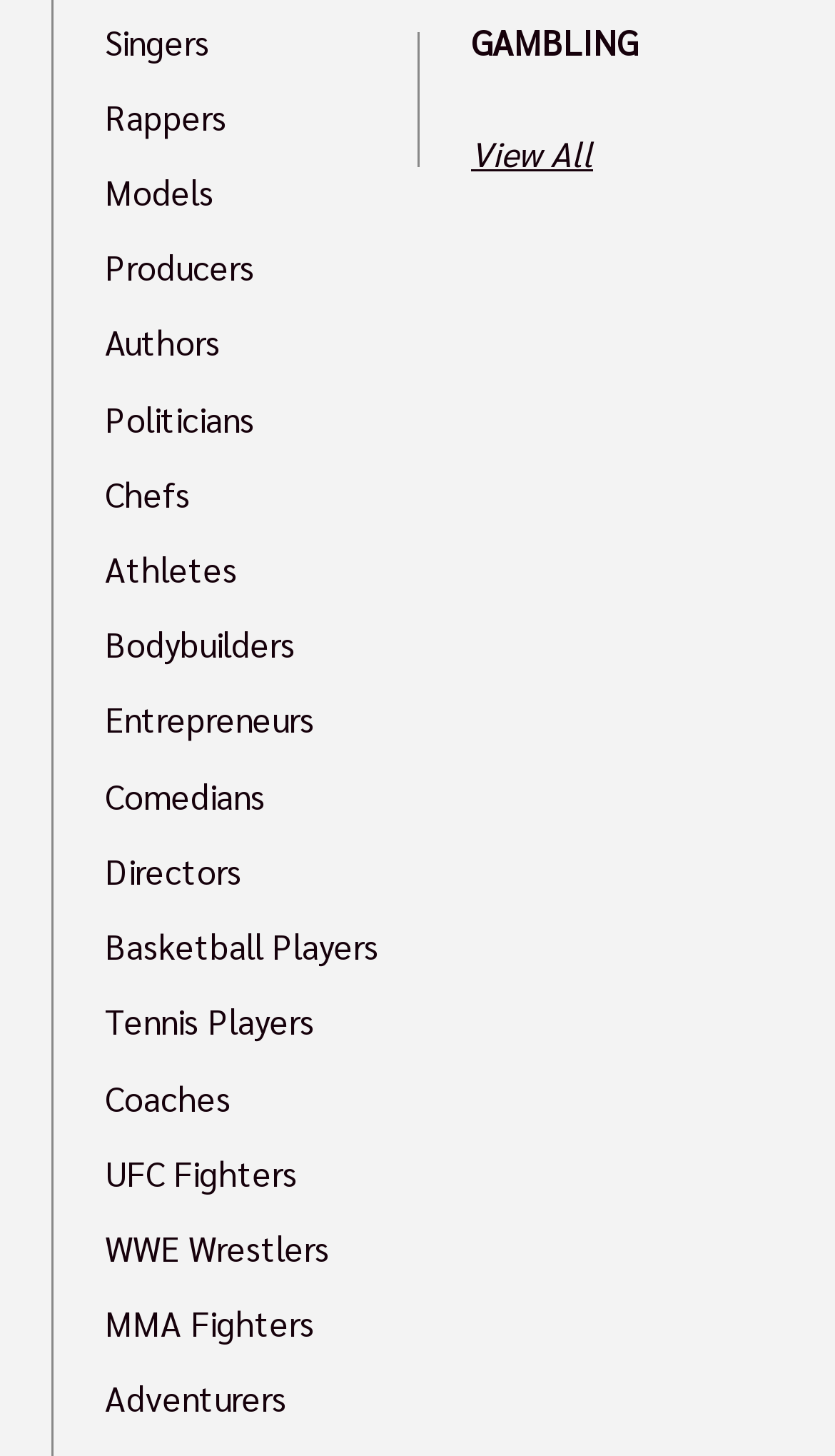Show the bounding box coordinates for the HTML element as described: "Models".

[0.126, 0.125, 0.5, 0.141]